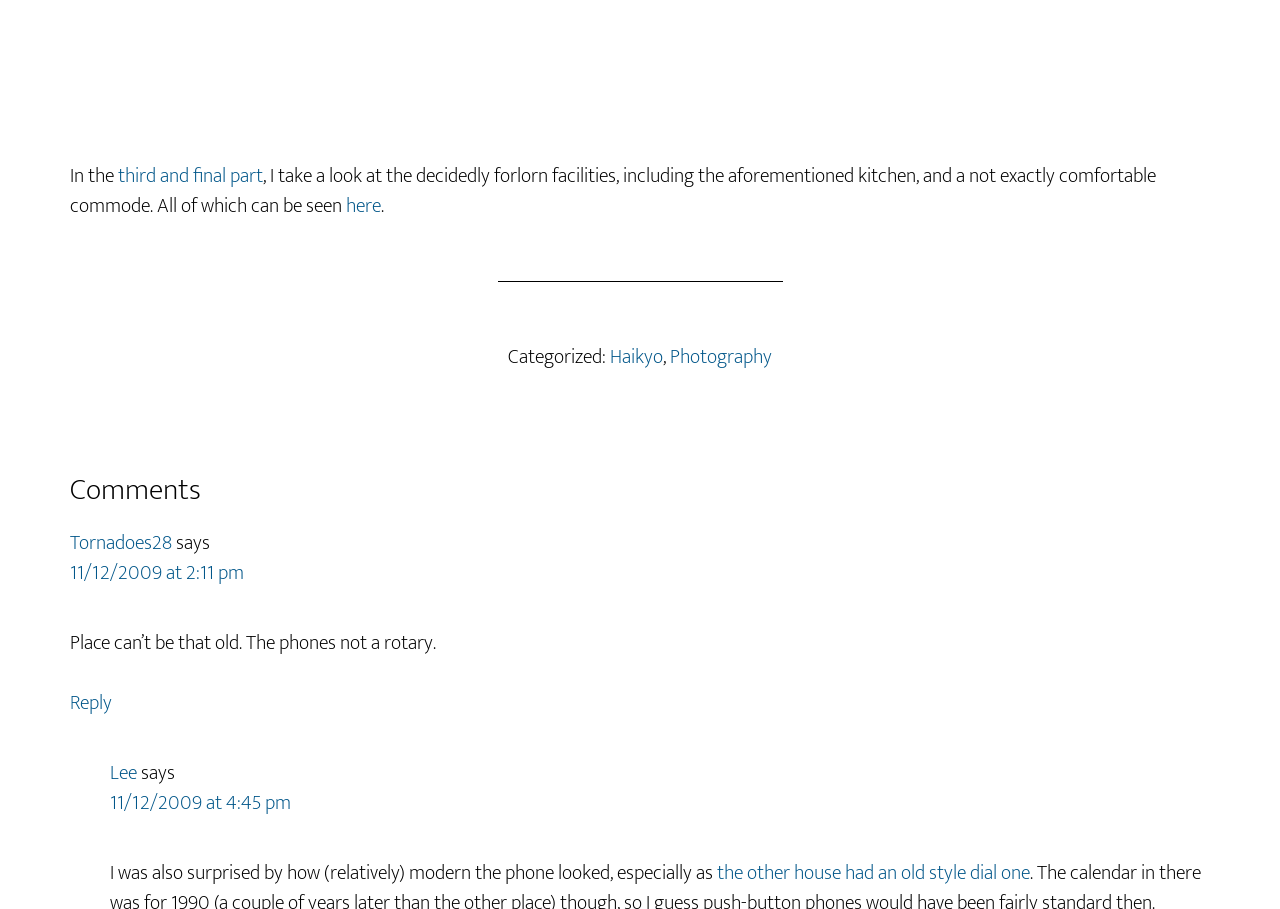With reference to the screenshot, provide a detailed response to the question below:
How many comments are there on the page?

I found two comment sections with different usernames and timestamps, which suggests that there are at least two comments on the page.